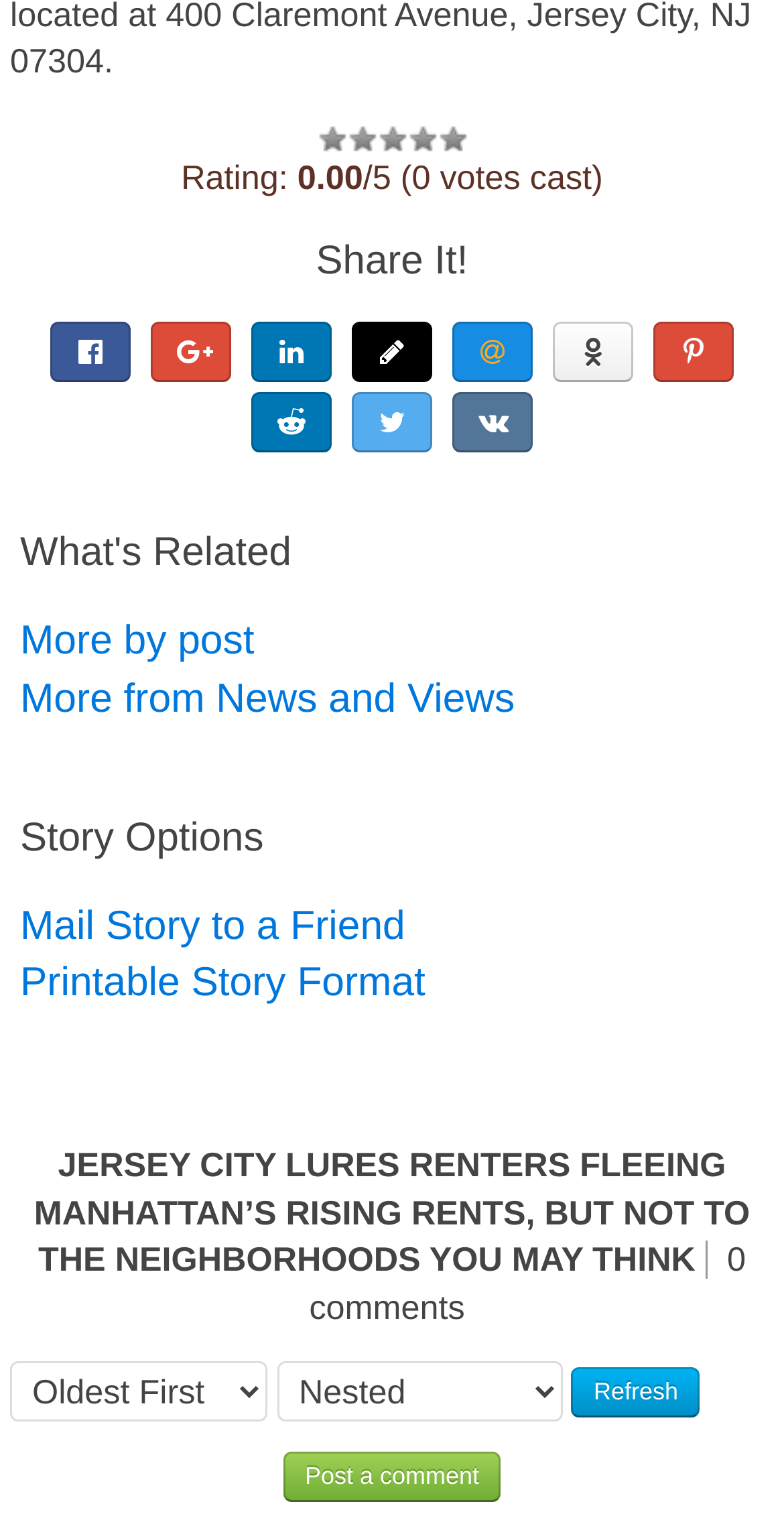Determine the bounding box coordinates for the area that should be clicked to carry out the following instruction: "Refresh the page".

[0.729, 0.9, 0.893, 0.934]